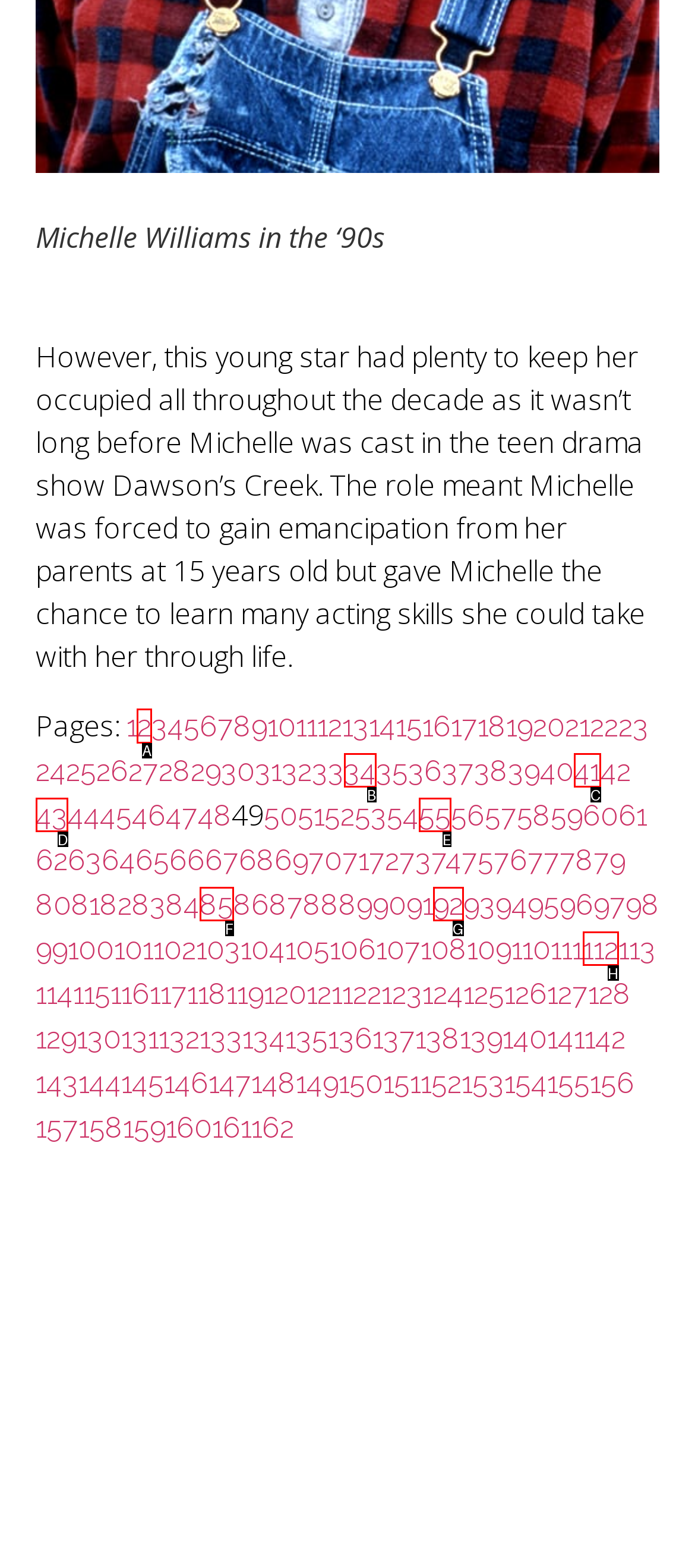What letter corresponds to the UI element to complete this task: View Page 2
Answer directly with the letter.

A